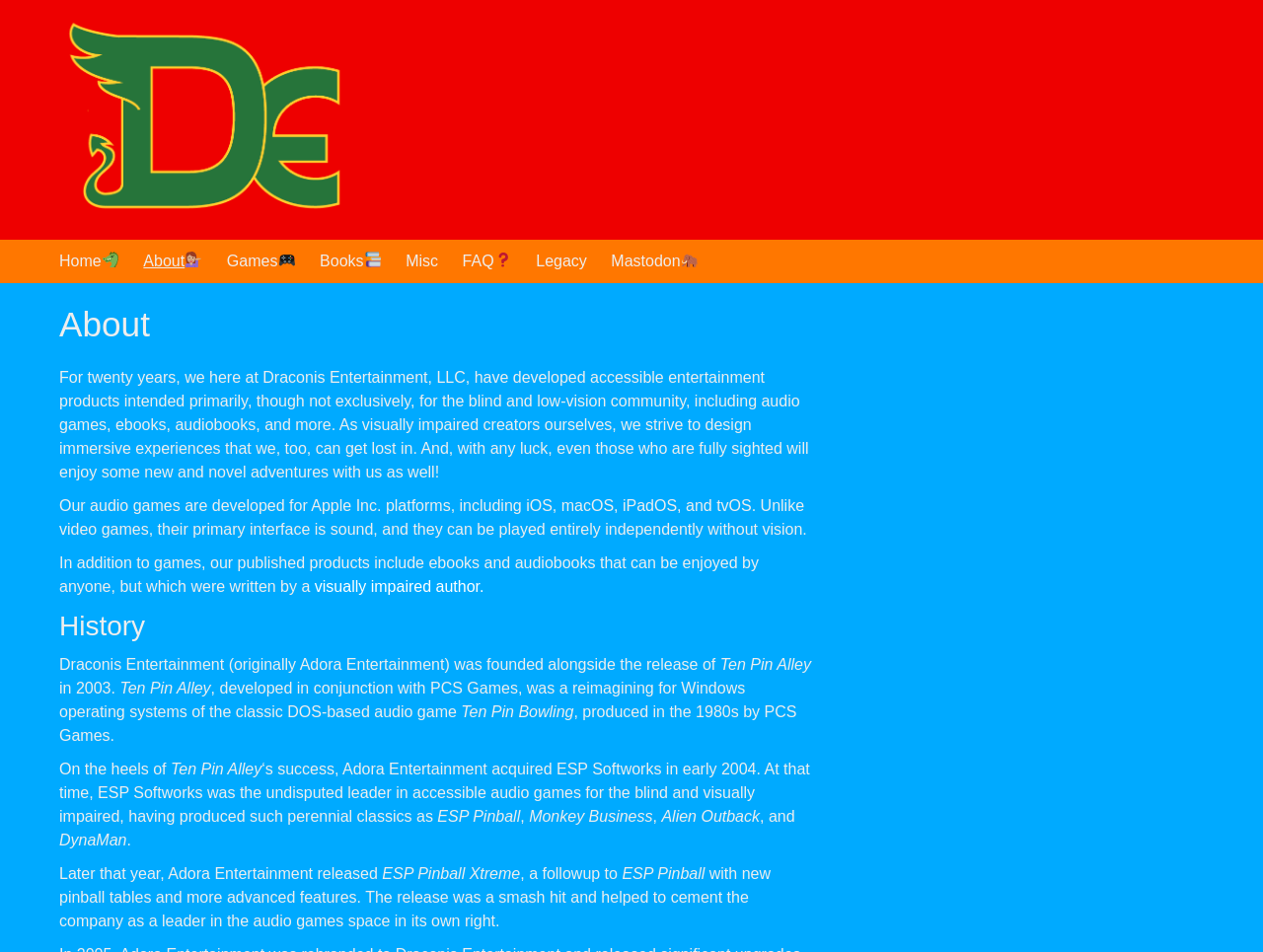What is the company name?
Based on the image, answer the question with as much detail as possible.

I found the company name by looking at the top of the webpage, where it says 'About – Draconis Entertainment, LLC'. This suggests that the webpage is about the company Draconis Entertainment, LLC.